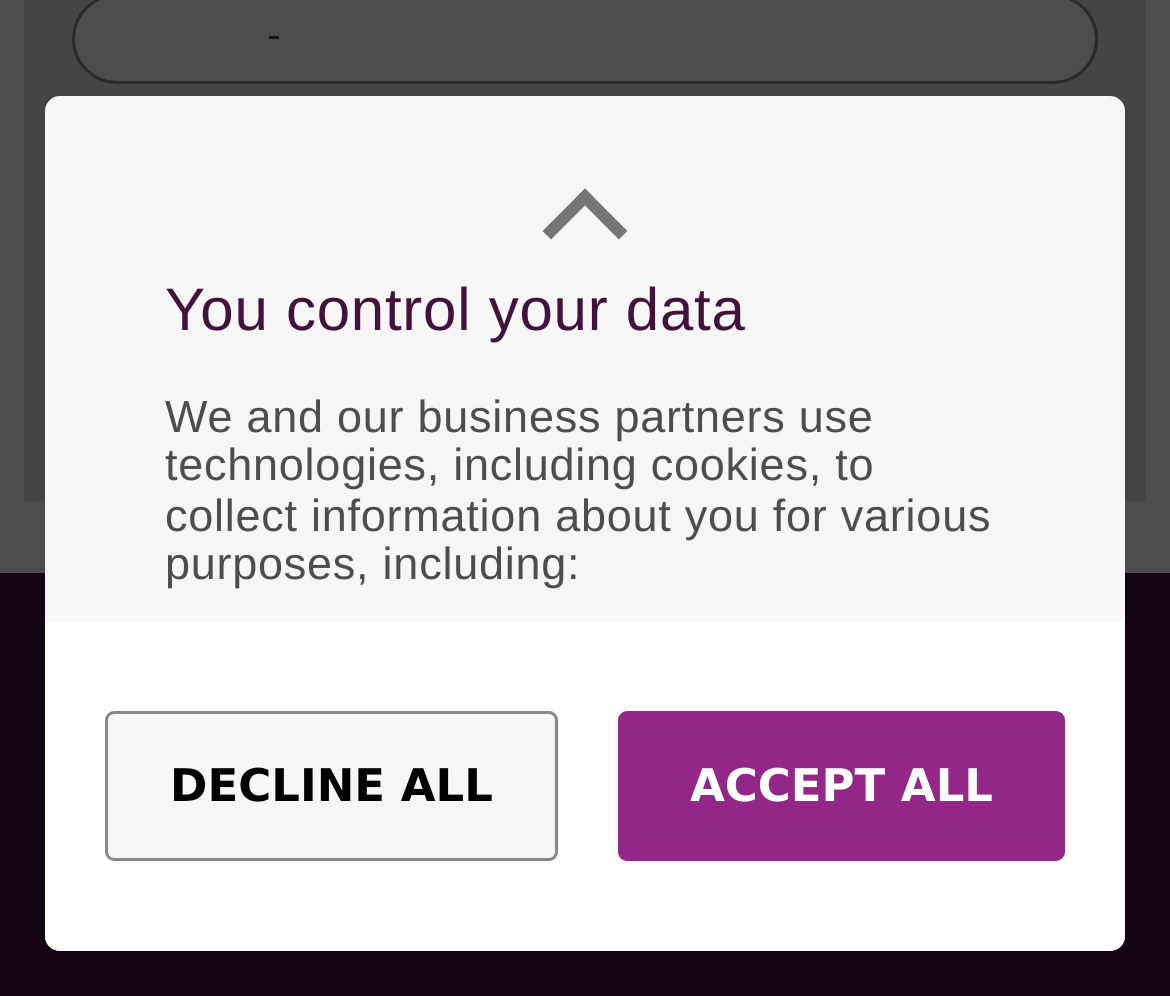Predict the bounding box for the UI component with the following description: "aria-label="Home"".

[0.4, 0.575, 0.6, 0.696]